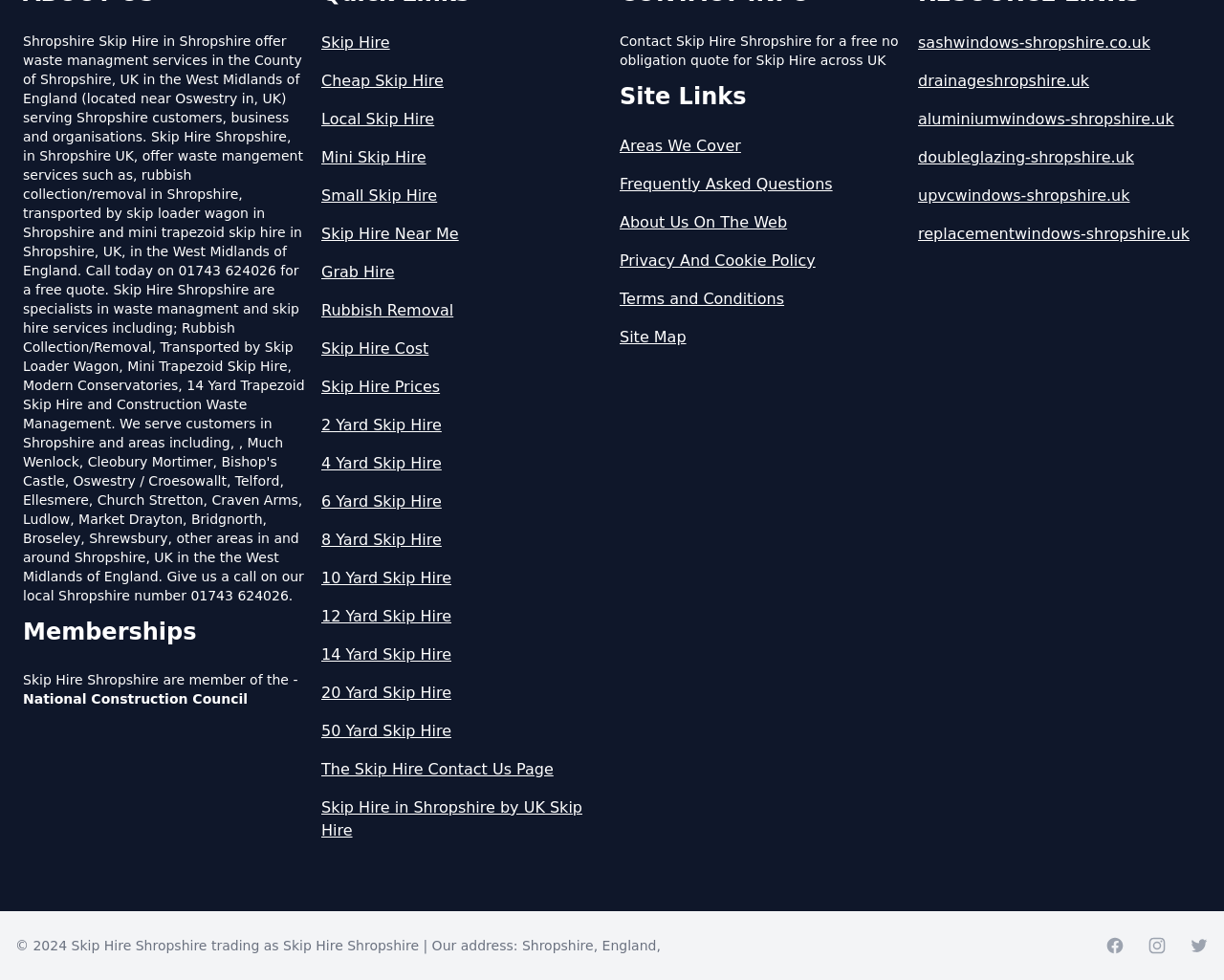Please give a short response to the question using one word or a phrase:
What is the company's name?

Skip Hire Shropshire